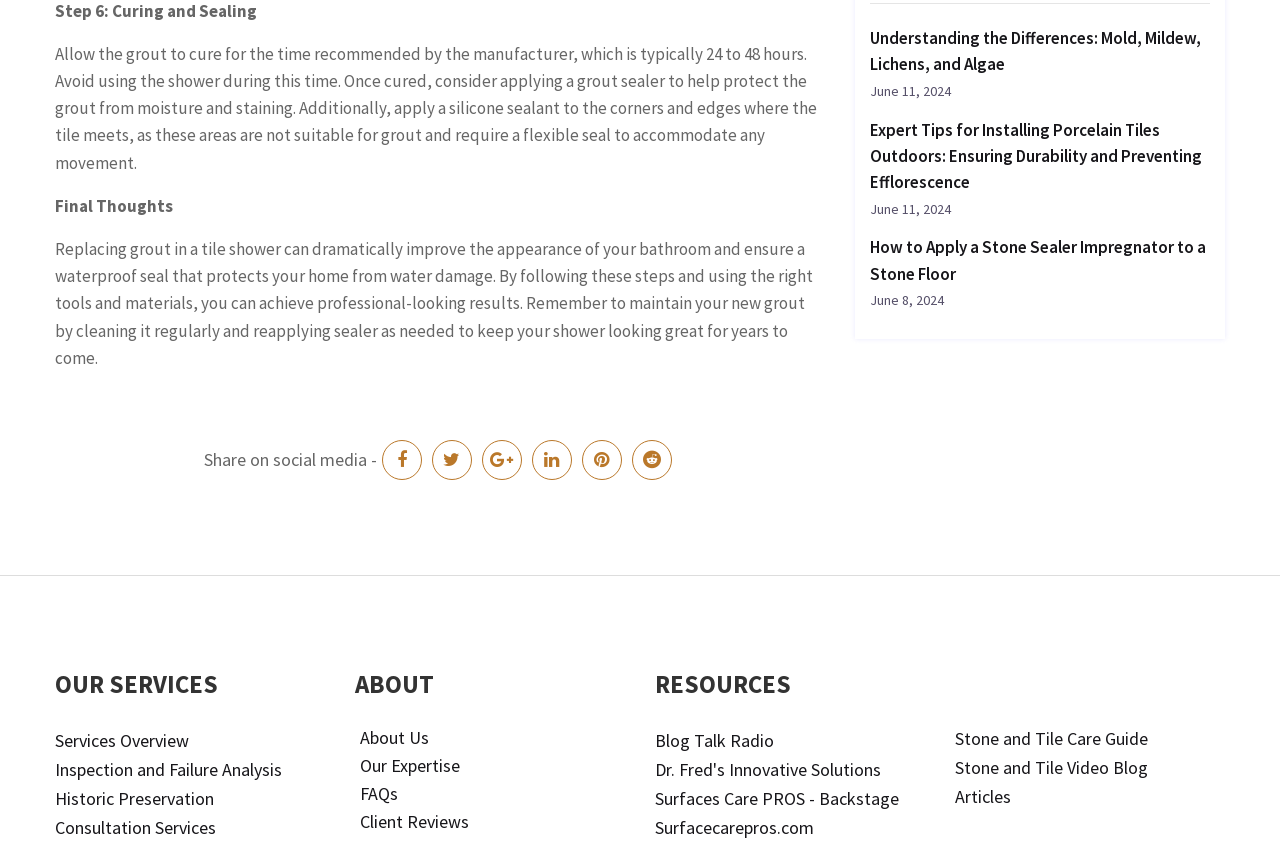Given the element description "FAQs", identify the bounding box of the corresponding UI element.

[0.281, 0.926, 0.311, 0.953]